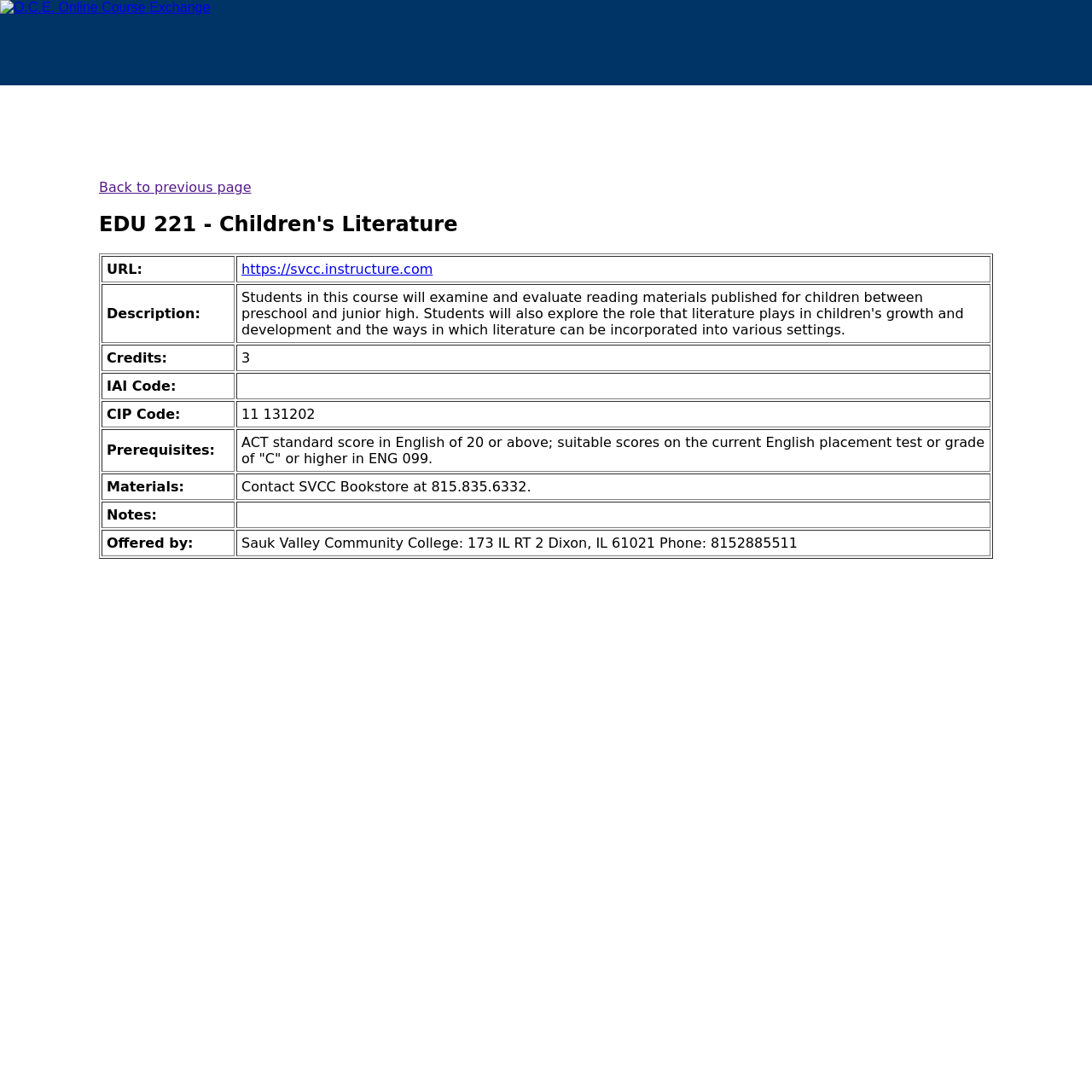What is the course title?
Please provide a comprehensive and detailed answer to the question.

The course title can be found in the heading element on the webpage, which is 'EDU 221 - Children's Literature'. This heading is located below the link 'O.C.E. Online Course Exchange' and above the table containing course details.